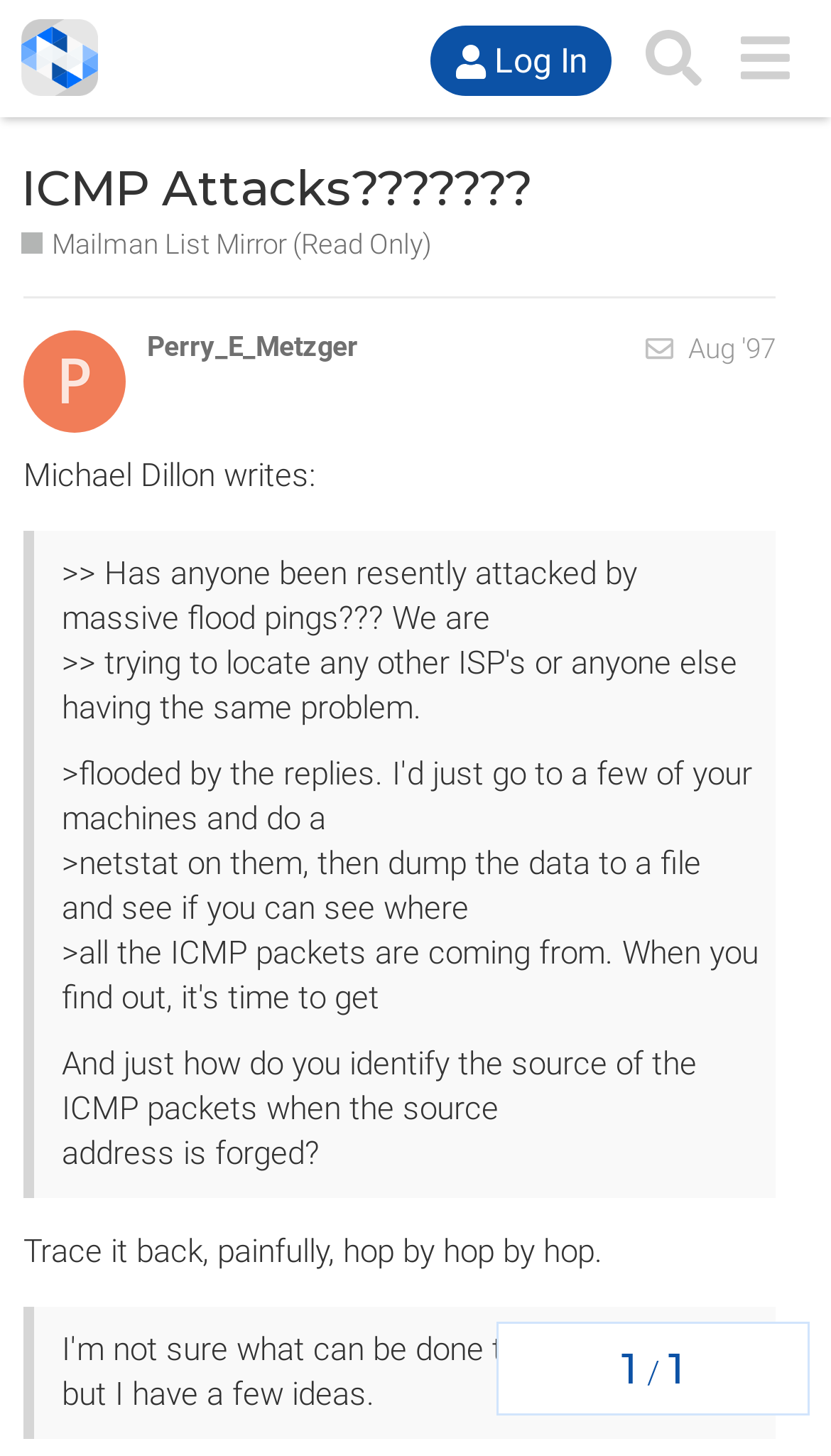Using the information shown in the image, answer the question with as much detail as possible: How many topics are shown on the webpage?

The topic progress navigation at the bottom of the webpage shows '1' as the current topic, indicating that only one topic is shown on the webpage.